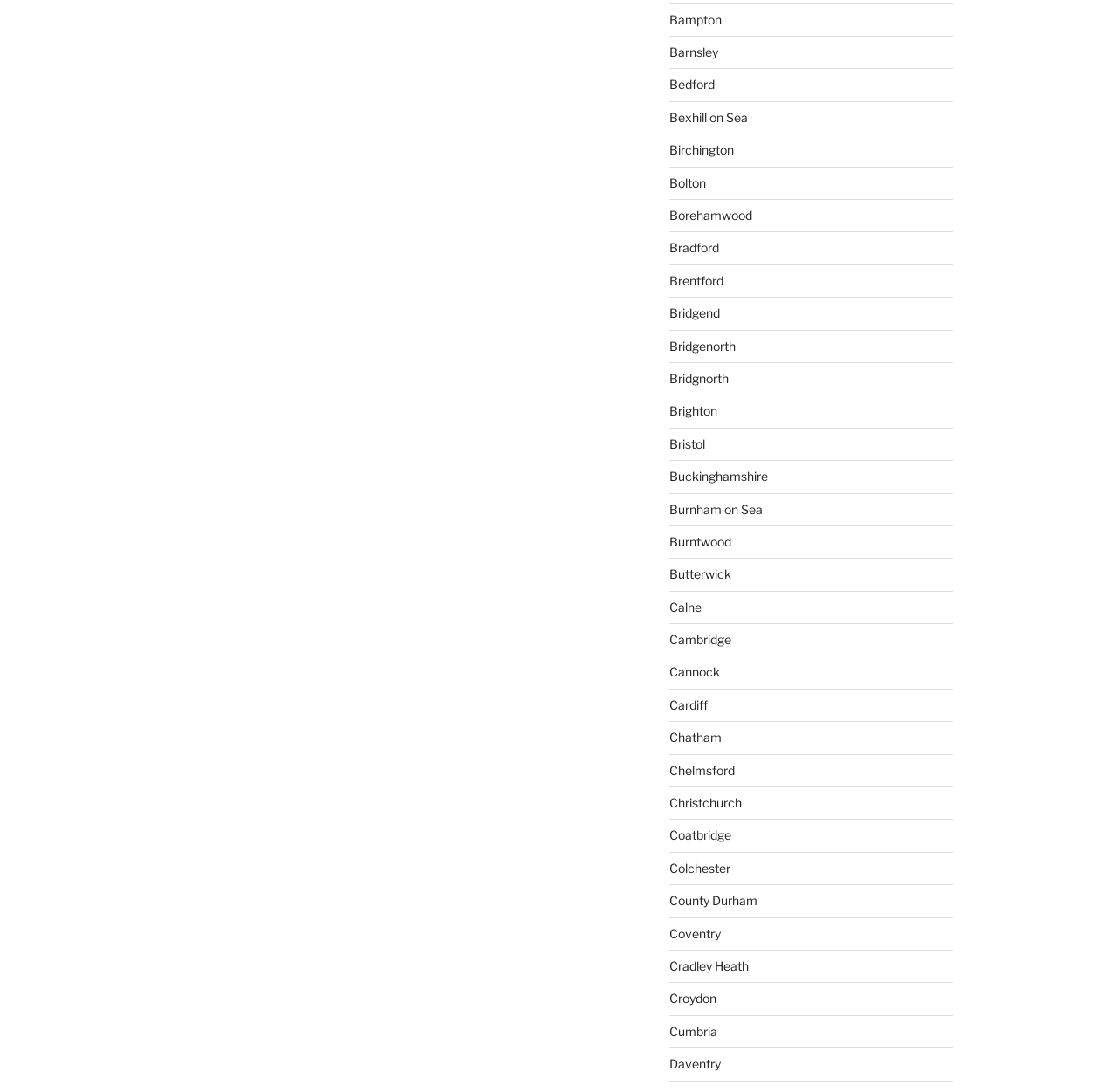Locate the bounding box coordinates of the clickable area to execute the instruction: "Read about the famous little family eatery". Provide the coordinates as four float numbers between 0 and 1, represented as [left, top, right, bottom].

None